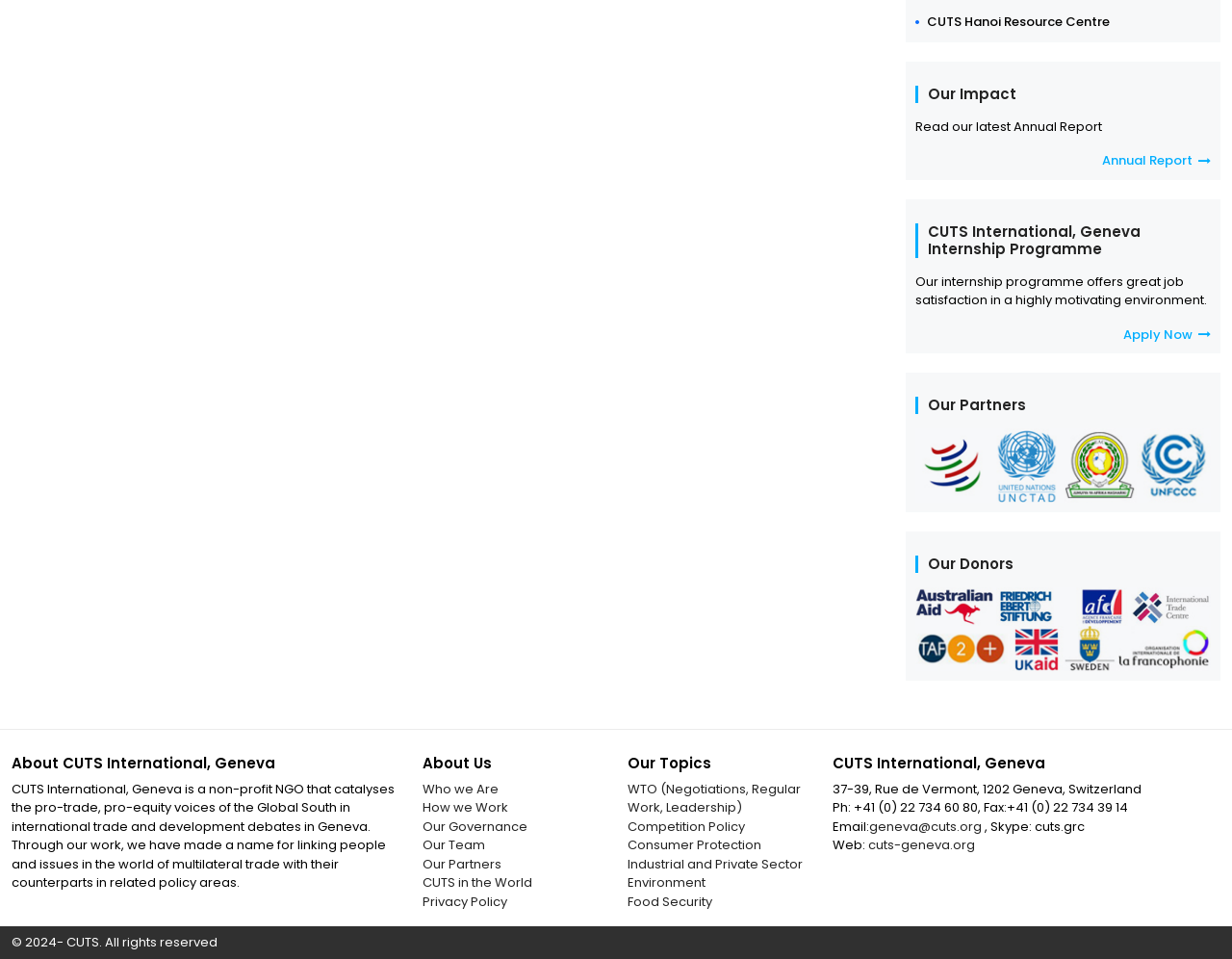Locate the bounding box coordinates of the area you need to click to fulfill this instruction: 'Submit a comment'. The coordinates must be in the form of four float numbers ranging from 0 to 1: [left, top, right, bottom].

None